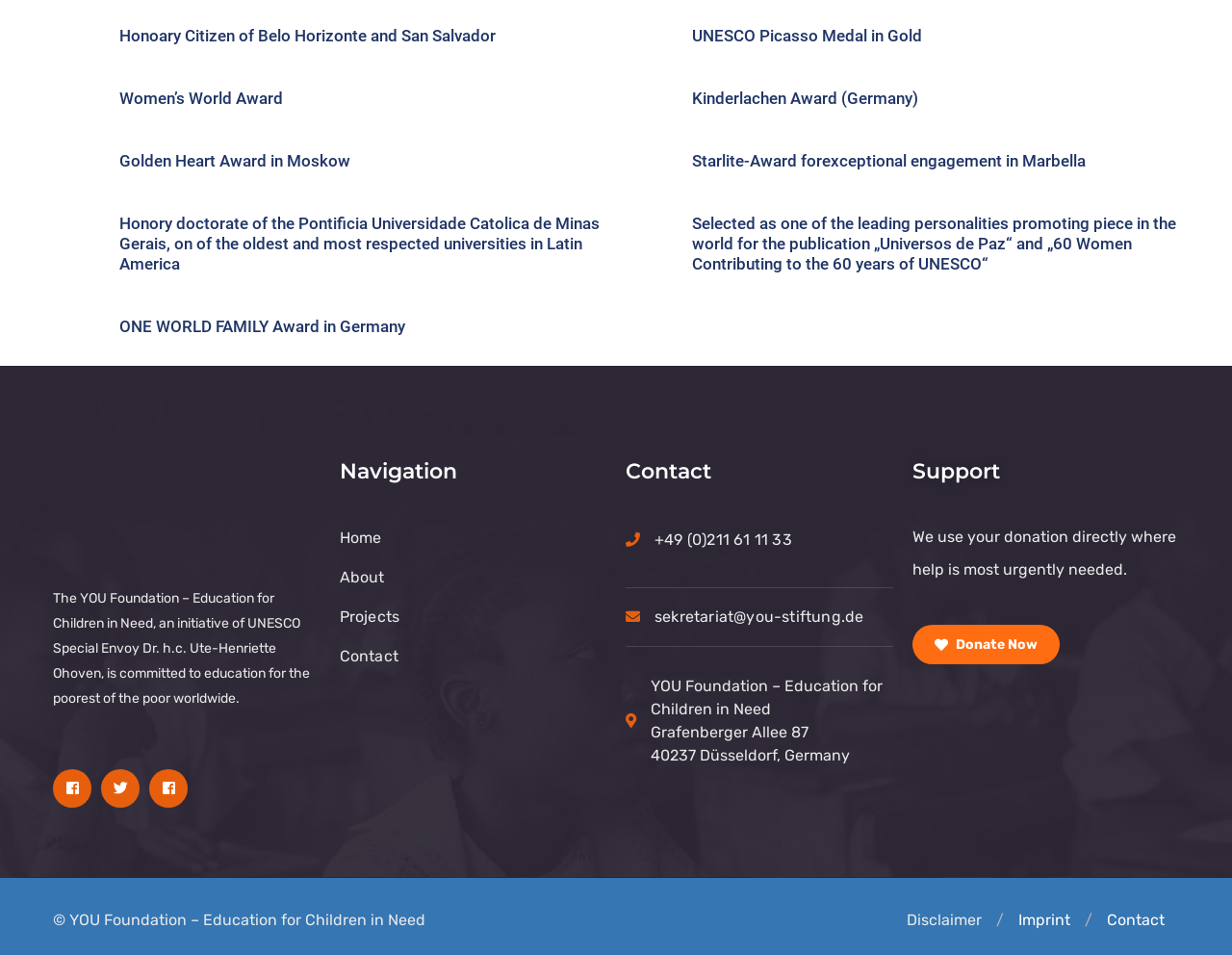What is the purpose of the foundation?
Look at the image and construct a detailed response to the question.

The purpose of the foundation can be found in the heading 'The YOU Foundation – Education for Children in Need' at the top of the page, and also in the static text 'The YOU Foundation – Education for Children in Need, an initiative of UNESCO Special Envoy Dr. h.c. Ute-Henriette Ohoven, is committed to education for the poorest of the poor worldwide.' which describes the foundation's mission.